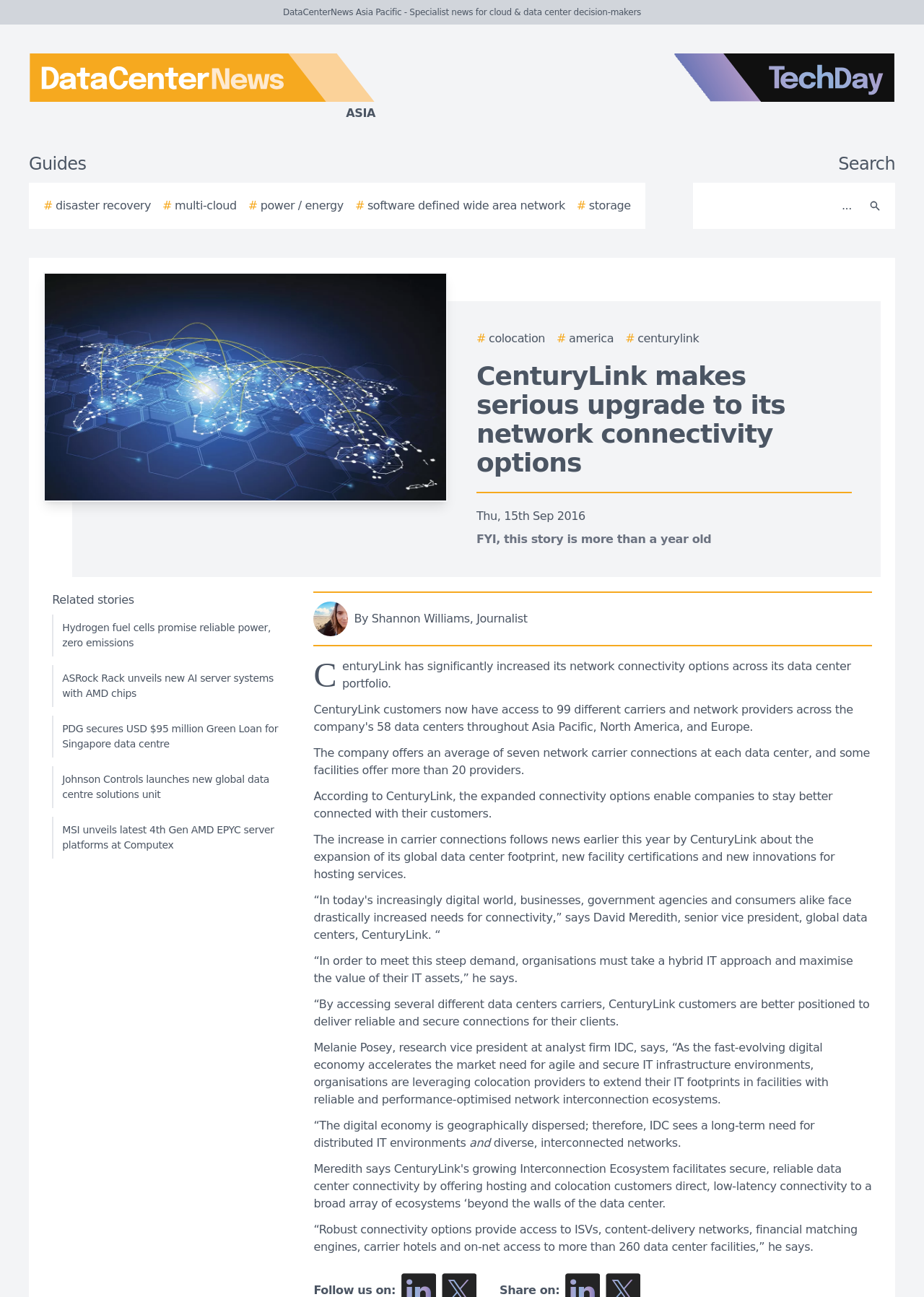Offer a detailed explanation of the webpage layout and contents.

This webpage appears to be a news article from DataCenterNews Asia Pacific, a specialist news site for cloud and data center decision-makers. At the top of the page, there is a logo for DataCenterNews Asia Pacific, accompanied by a link to the site's homepage. To the right of the logo, there is a link to TechDay, another news site.

Below the logos, there is a navigation menu with links to guides, including disaster recovery, multi-cloud, power/energy, software-defined wide area network, and storage. On the right side of the navigation menu, there is a search bar with a search button.

The main content of the page is an article titled "CenturyLink makes serious upgrade to its network connectivity options." The article is dated September 15th, 2016, and has a warning that the story is more than a year old. The article discusses how CenturyLink has increased its network connectivity options across its data center portfolio, offering an average of seven network carrier connections at each data center, with some facilities offering more than 20 providers.

The article features quotes from various individuals, including Shannon Williams, a journalist, and Melanie Posey, a research vice president at analyst firm IDC. The quotes discuss the importance of hybrid IT approaches, reliable and secure connections, and the need for distributed IT environments.

At the bottom of the page, there are links to related stories, including articles about hydrogen fuel cells, AI server systems, and data center solutions. There are also links to follow the site on social media and to share the article on various platforms.